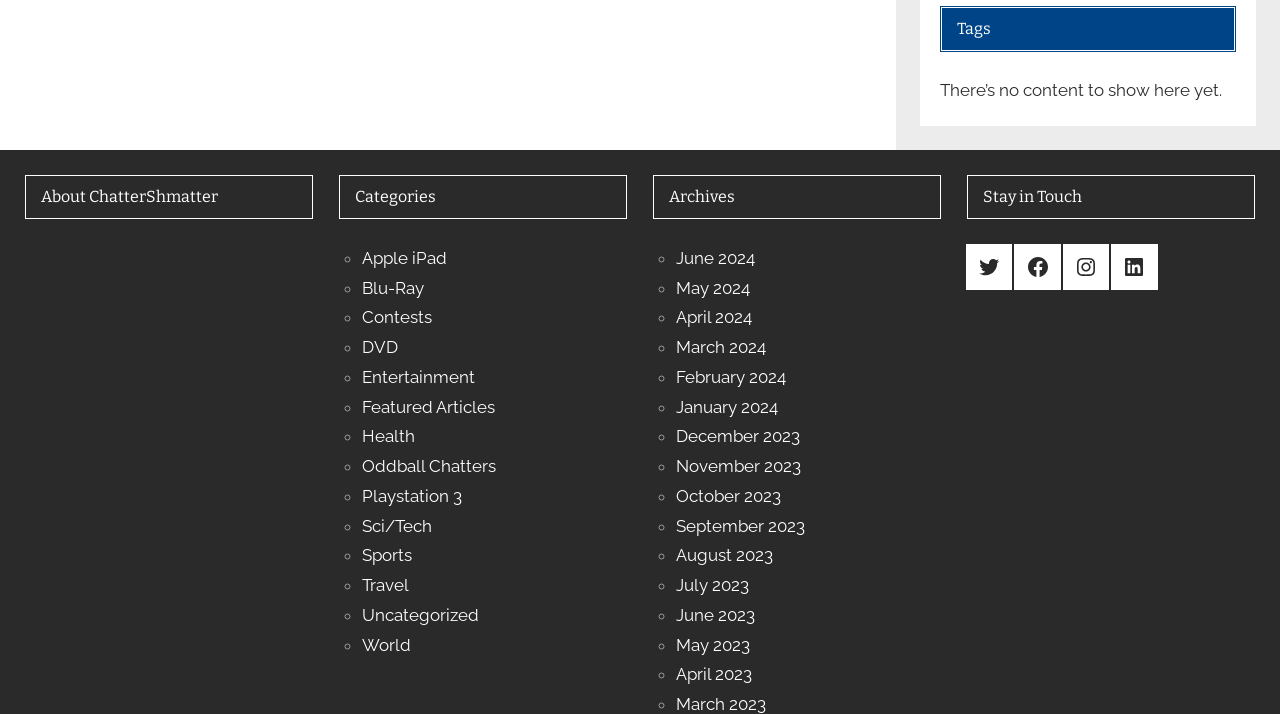Please predict the bounding box coordinates (top-left x, top-left y, bottom-right x, bottom-right y) for the UI element in the screenshot that fits the description: June 2023

[0.528, 0.847, 0.59, 0.875]